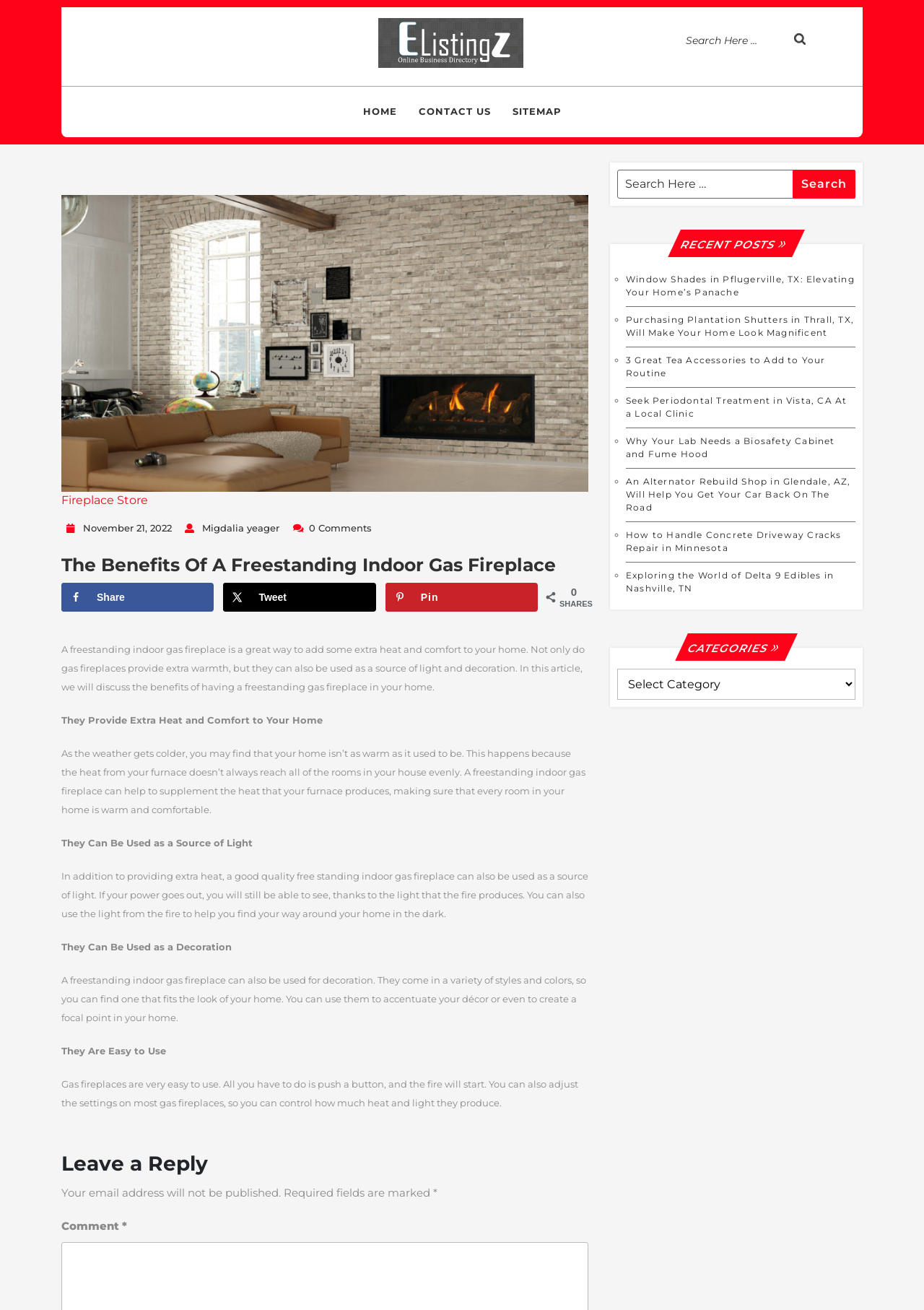Please give a concise answer to this question using a single word or phrase: 
What is the category section title?

CATEGORIES»